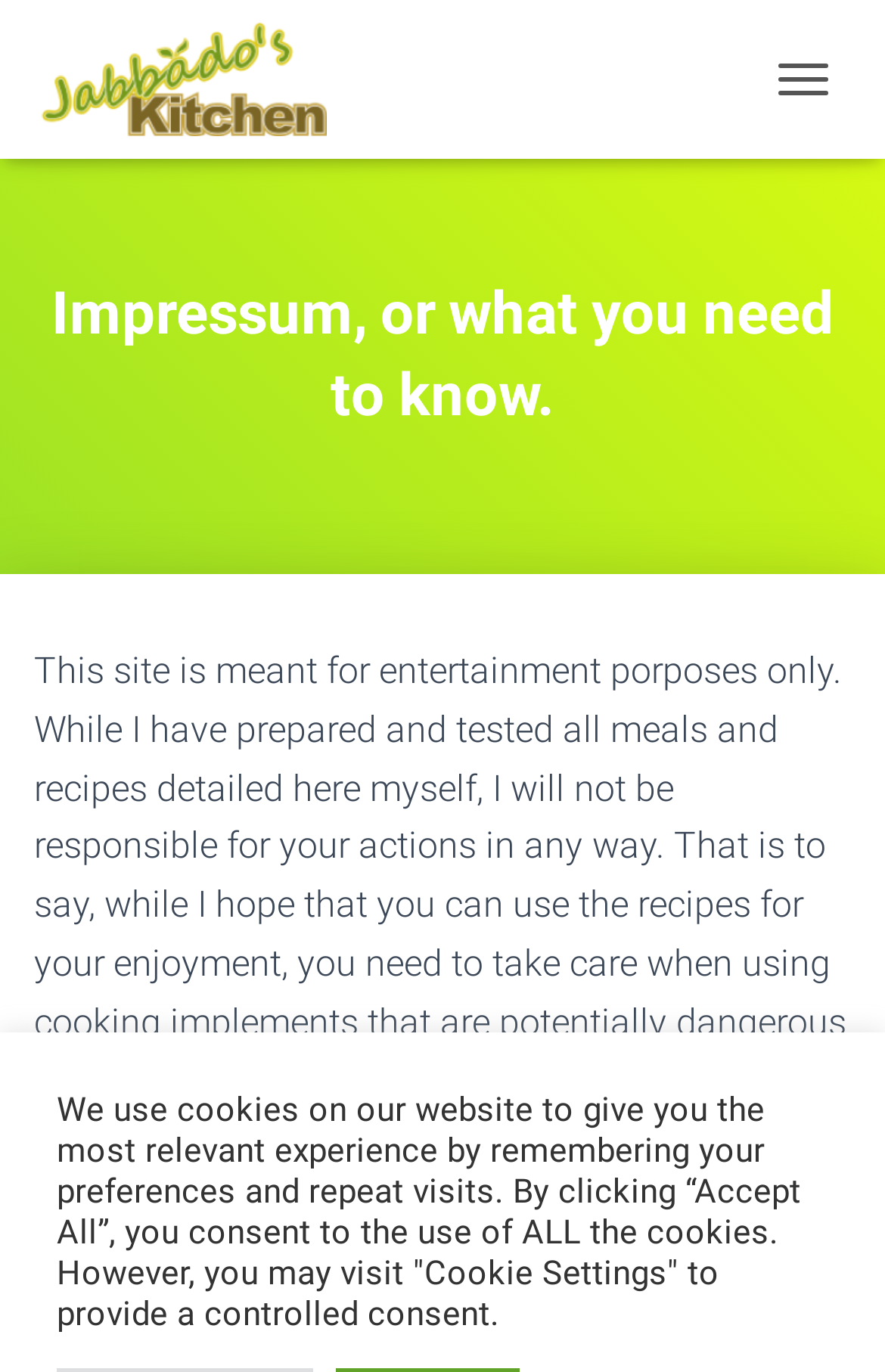Can you find and generate the webpage's heading?

Impressum, or what you need to know.